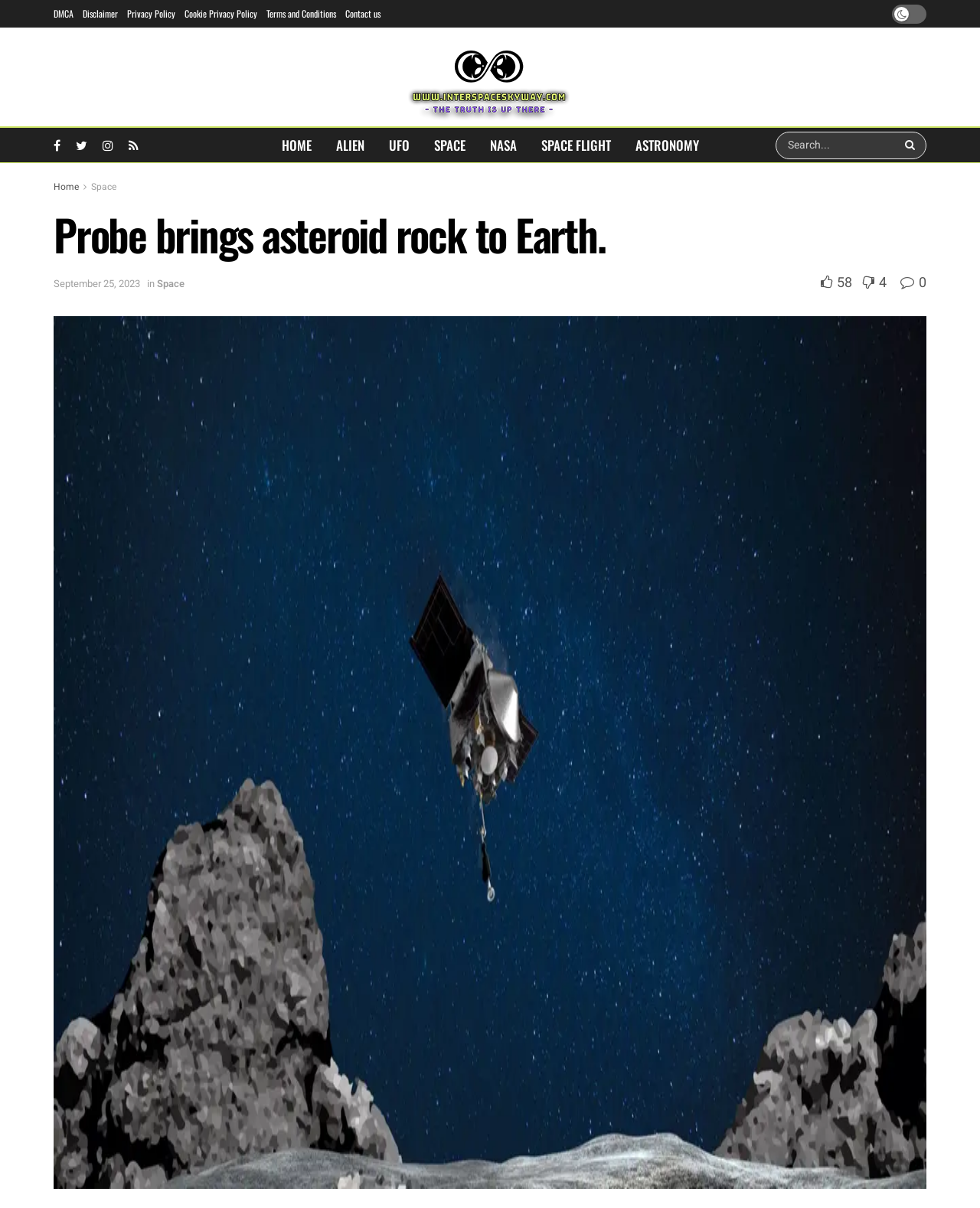Refer to the image and offer a detailed explanation in response to the question: What is the name of the website?

The name of the website can be determined by looking at the link with the text 'Inter Space Sky Way' at the top of the webpage, which is likely the logo or title of the website.